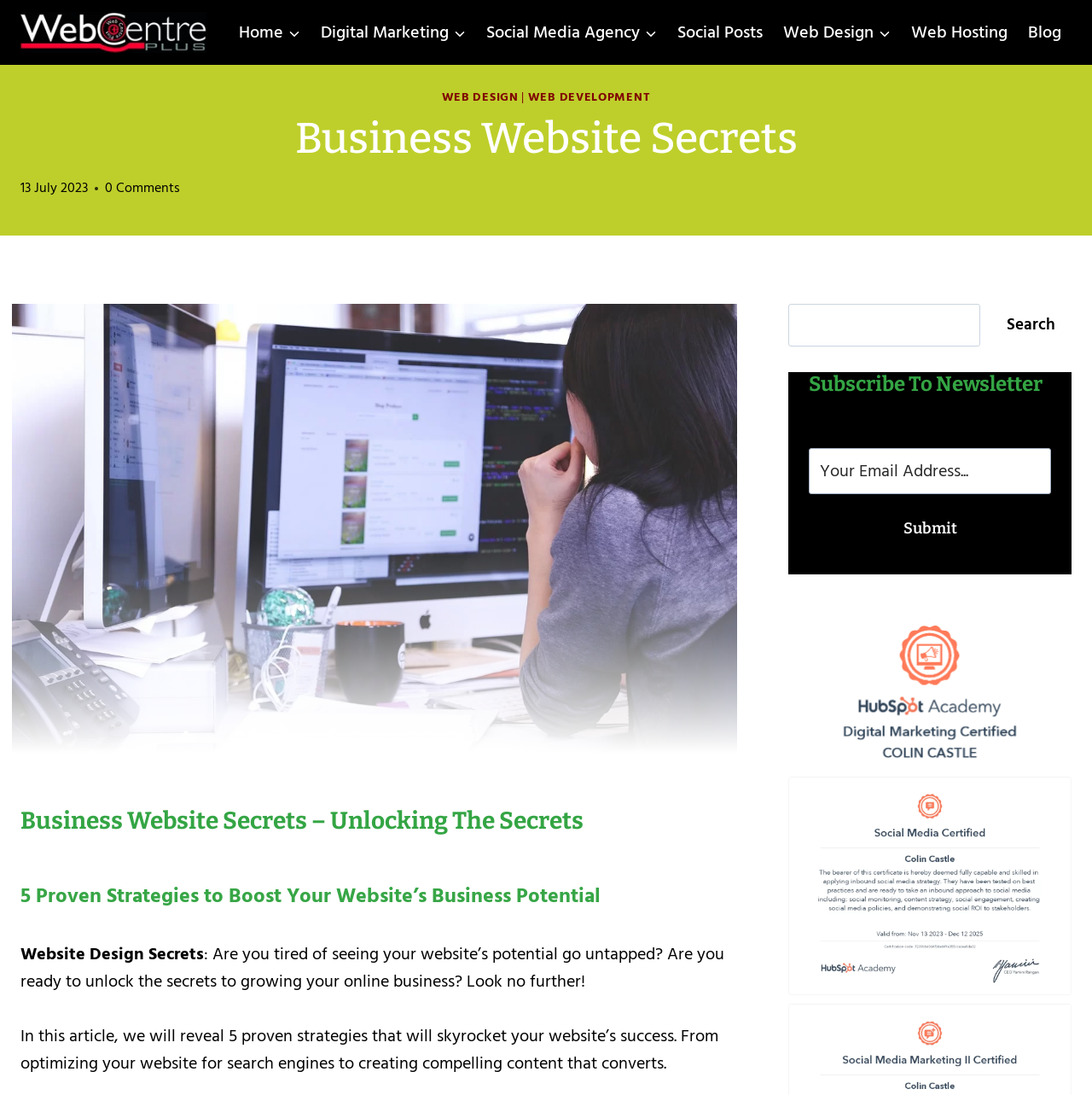Can you specify the bounding box coordinates of the area that needs to be clicked to fulfill the following instruction: "Visit MedGen"?

None